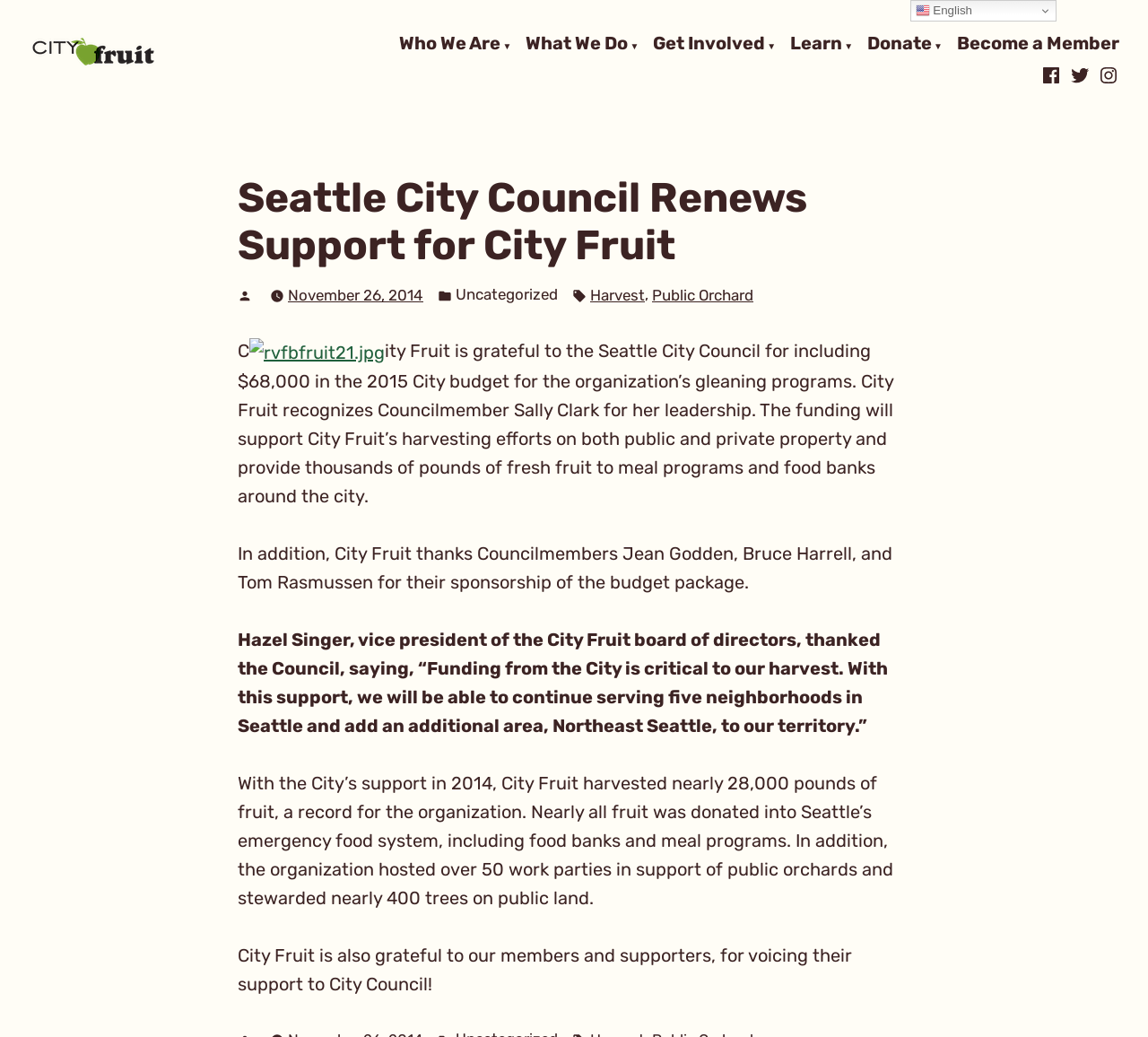Find the bounding box coordinates for the area that should be clicked to accomplish the instruction: "View the image rvfbfruit21.jpg".

[0.217, 0.326, 0.335, 0.354]